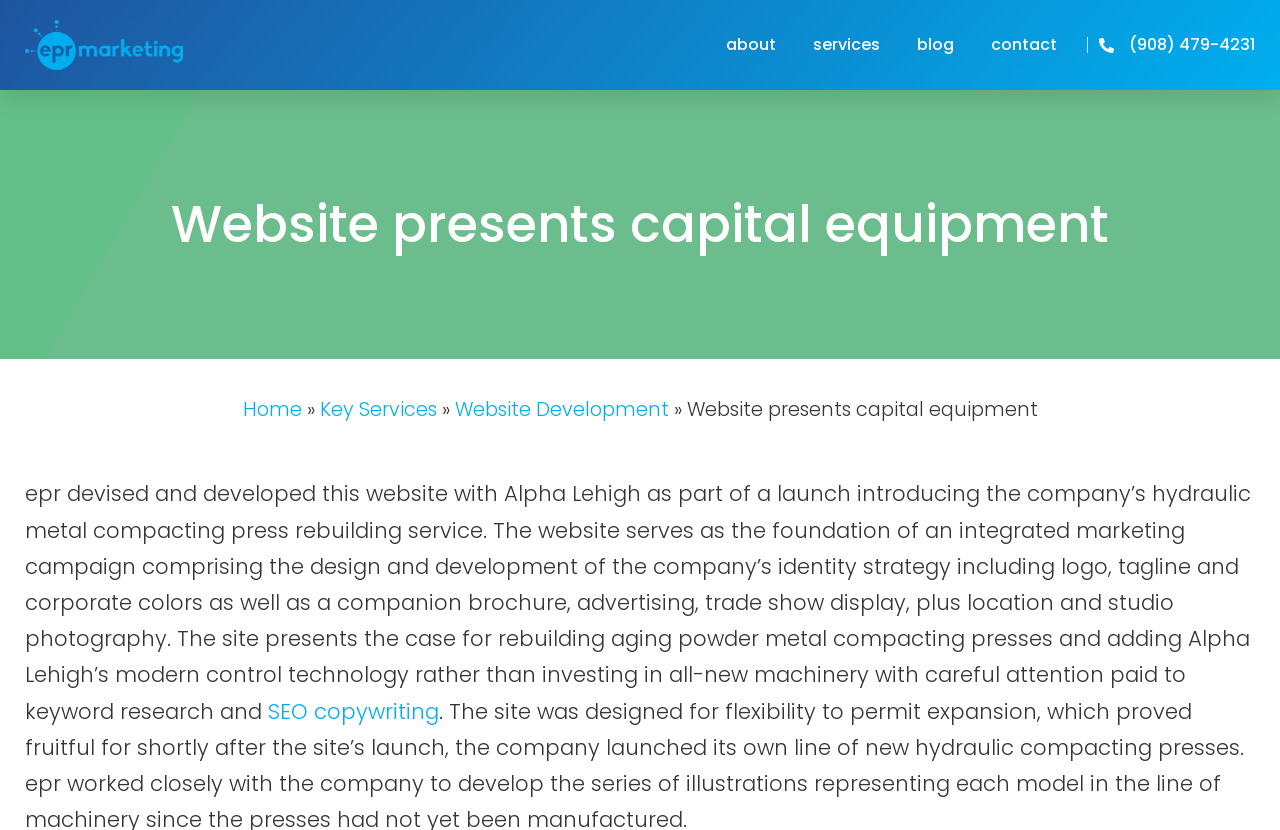Based on the element description, predict the bounding box coordinates (top-left x, top-left y, bottom-right x, bottom-right y) for the UI element in the screenshot: About

[0.568, 0.0, 0.607, 0.108]